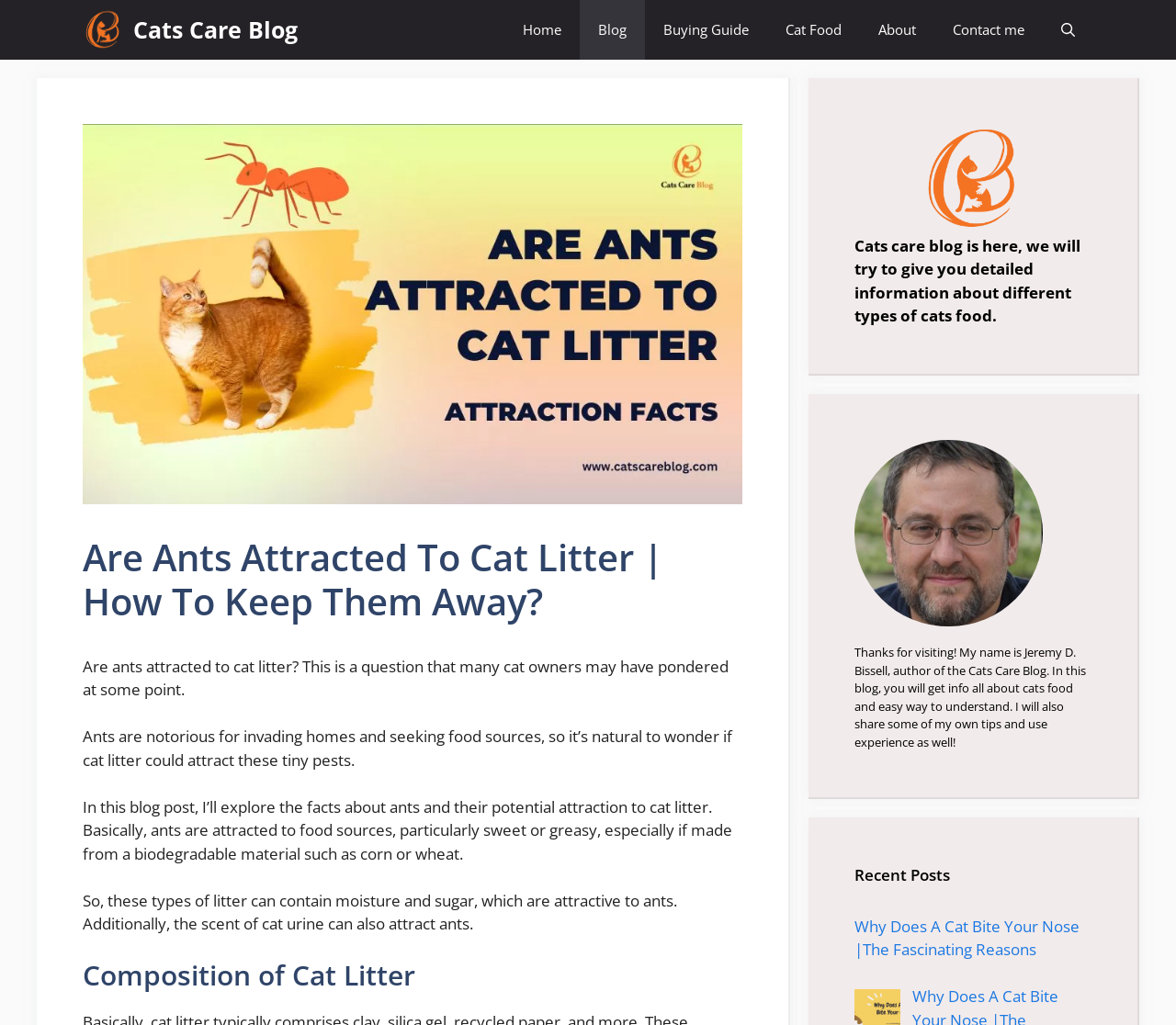Identify the bounding box coordinates of the element that should be clicked to fulfill this task: "Visit the 'Recent Posts' page". The coordinates should be provided as four float numbers between 0 and 1, i.e., [left, top, right, bottom].

[0.727, 0.842, 0.928, 0.865]